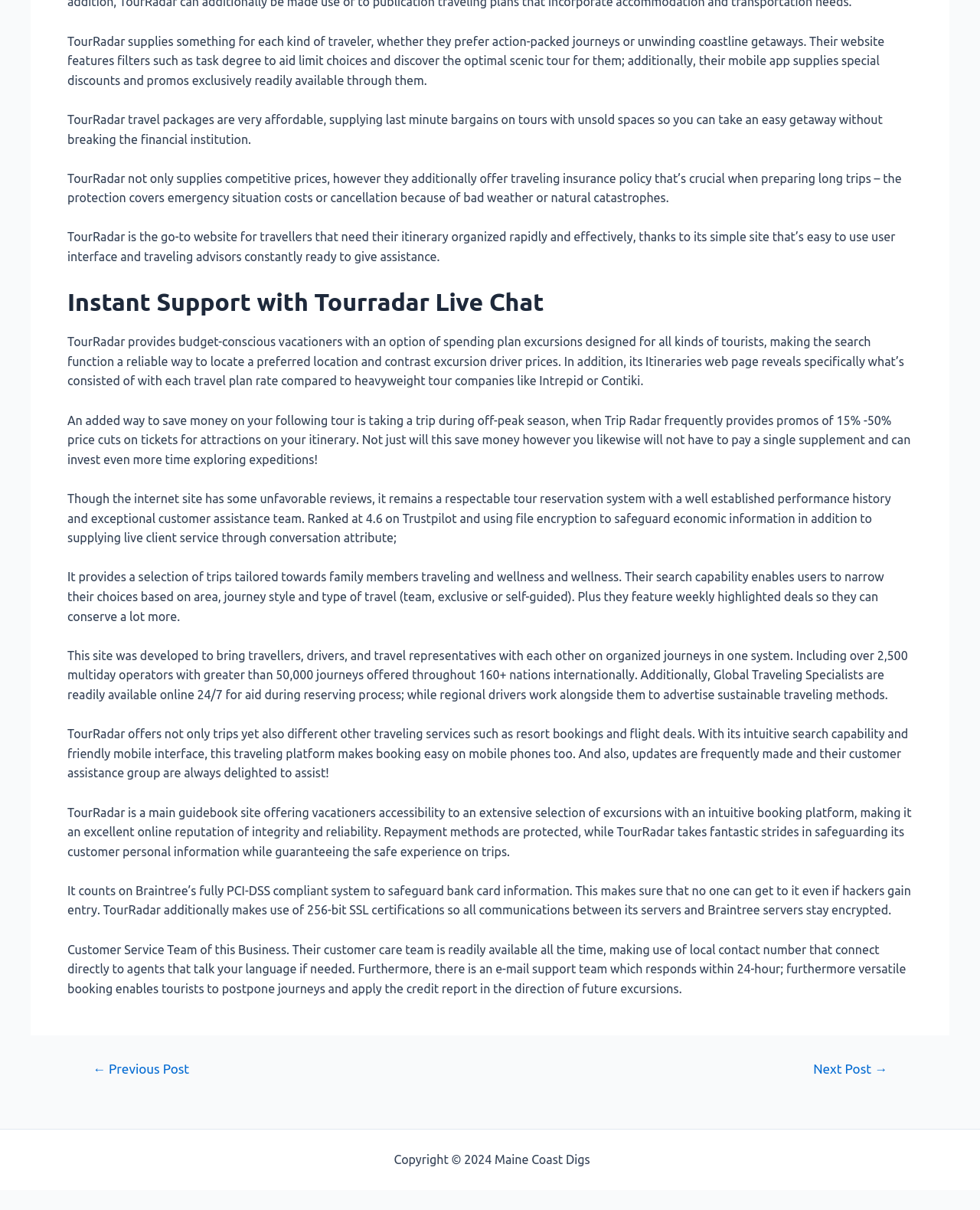How many multiday operators are available on TourRadar? Based on the image, give a response in one word or a short phrase.

Over 2,500